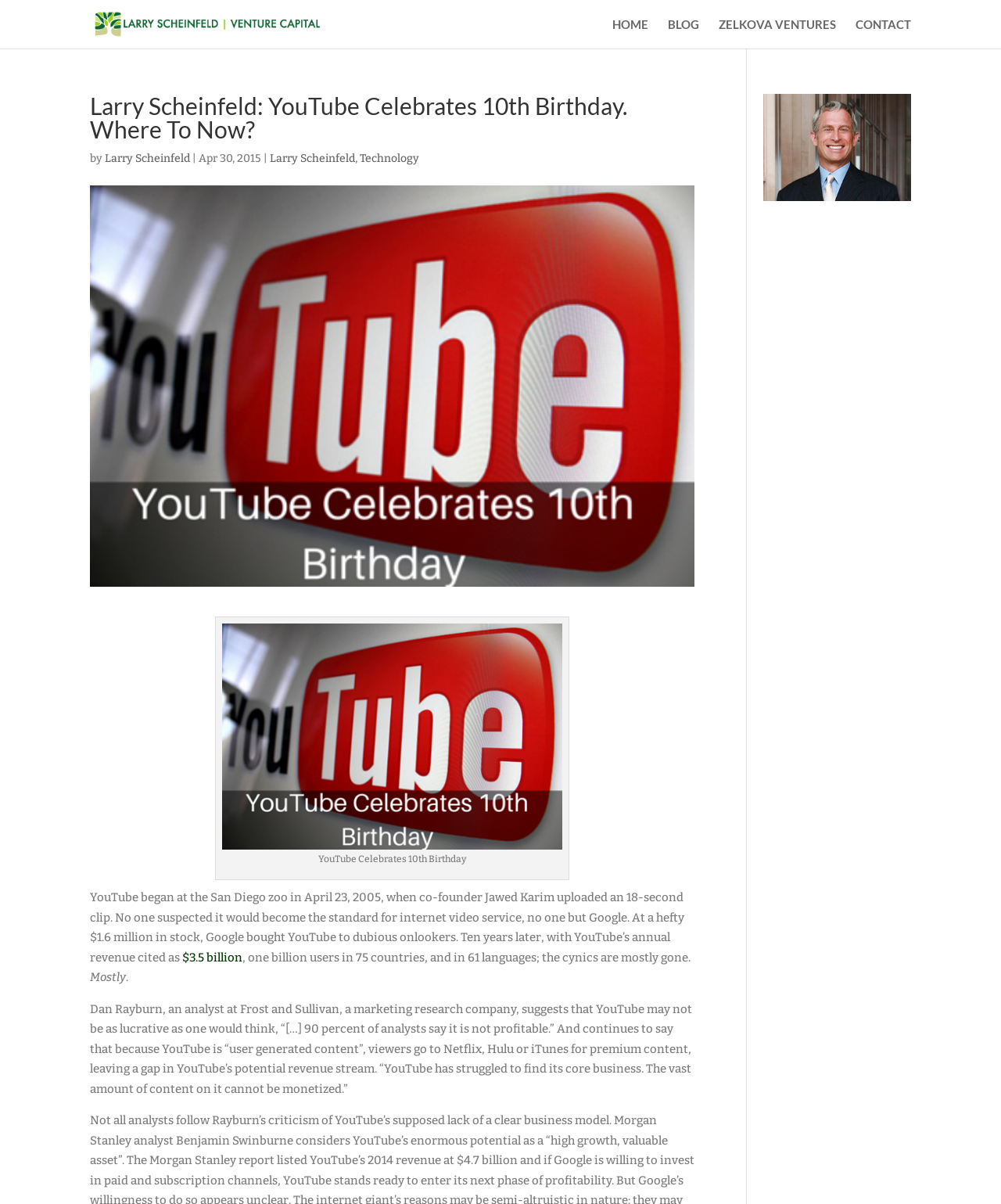Determine the bounding box coordinates of the region to click in order to accomplish the following instruction: "Click on the 'HOME' link". Provide the coordinates as four float numbers between 0 and 1, specifically [left, top, right, bottom].

[0.612, 0.016, 0.648, 0.04]